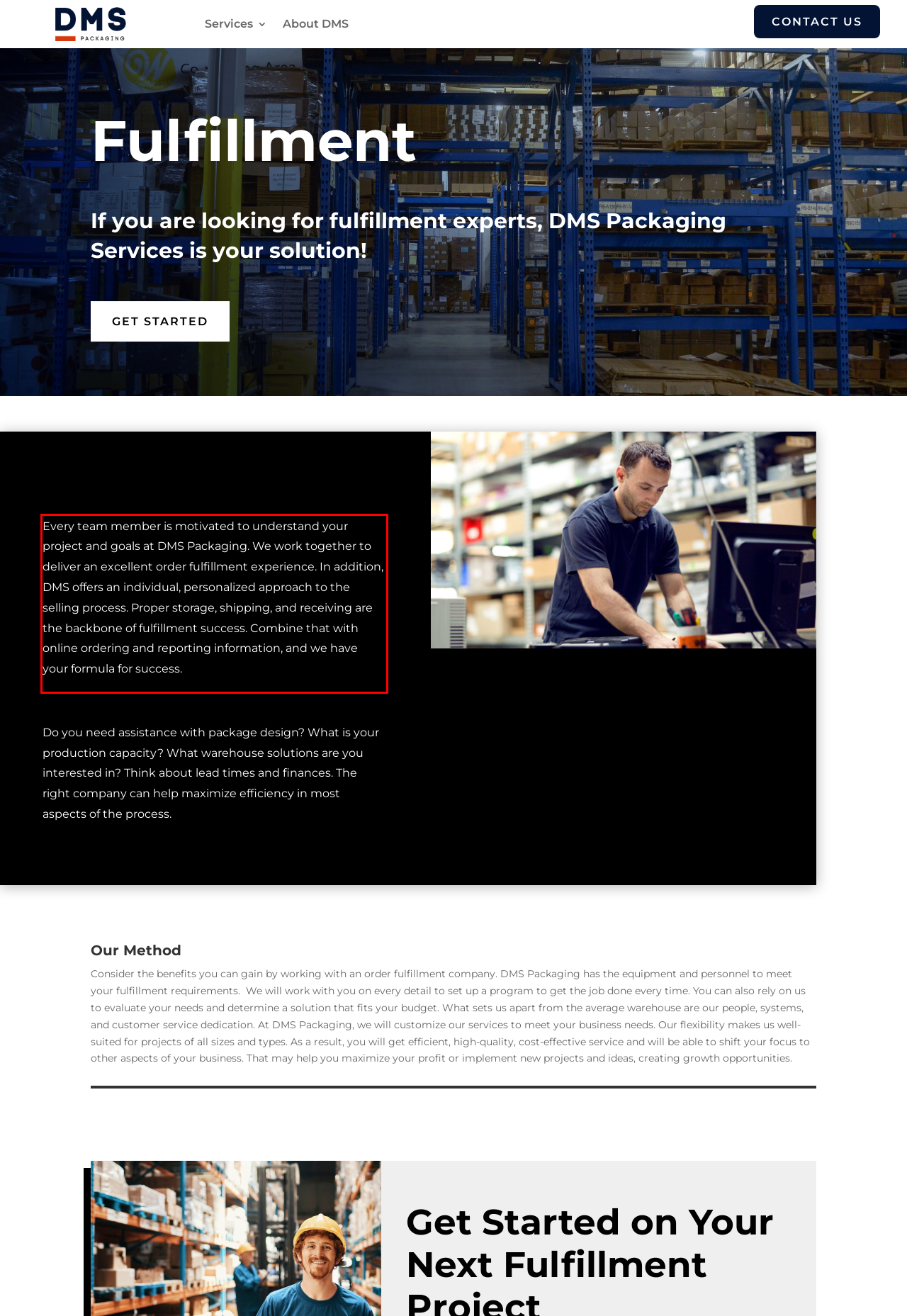Please extract the text content from the UI element enclosed by the red rectangle in the screenshot.

Every team member is motivated to understand your project and goals at DMS Packaging. We work together to deliver an excellent order fulfillment experience. In addition, DMS offers an individual, personalized approach to the selling process. Proper storage, shipping, and receiving are the backbone of fulfillment success. Combine that with online ordering and reporting information, and we have your formula for success.